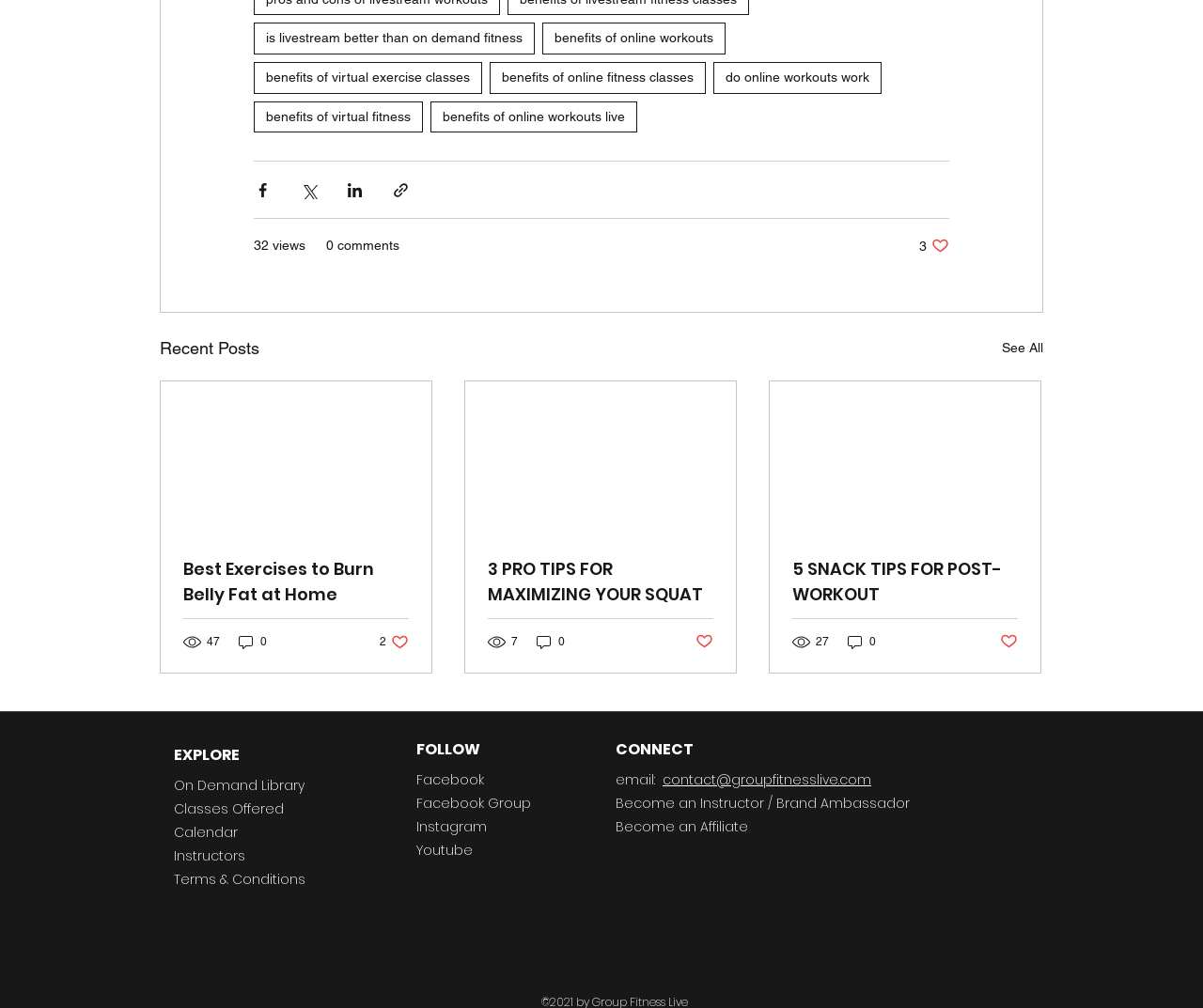Please reply with a single word or brief phrase to the question: 
What is the topic of the first link?

livestream vs on demand fitness